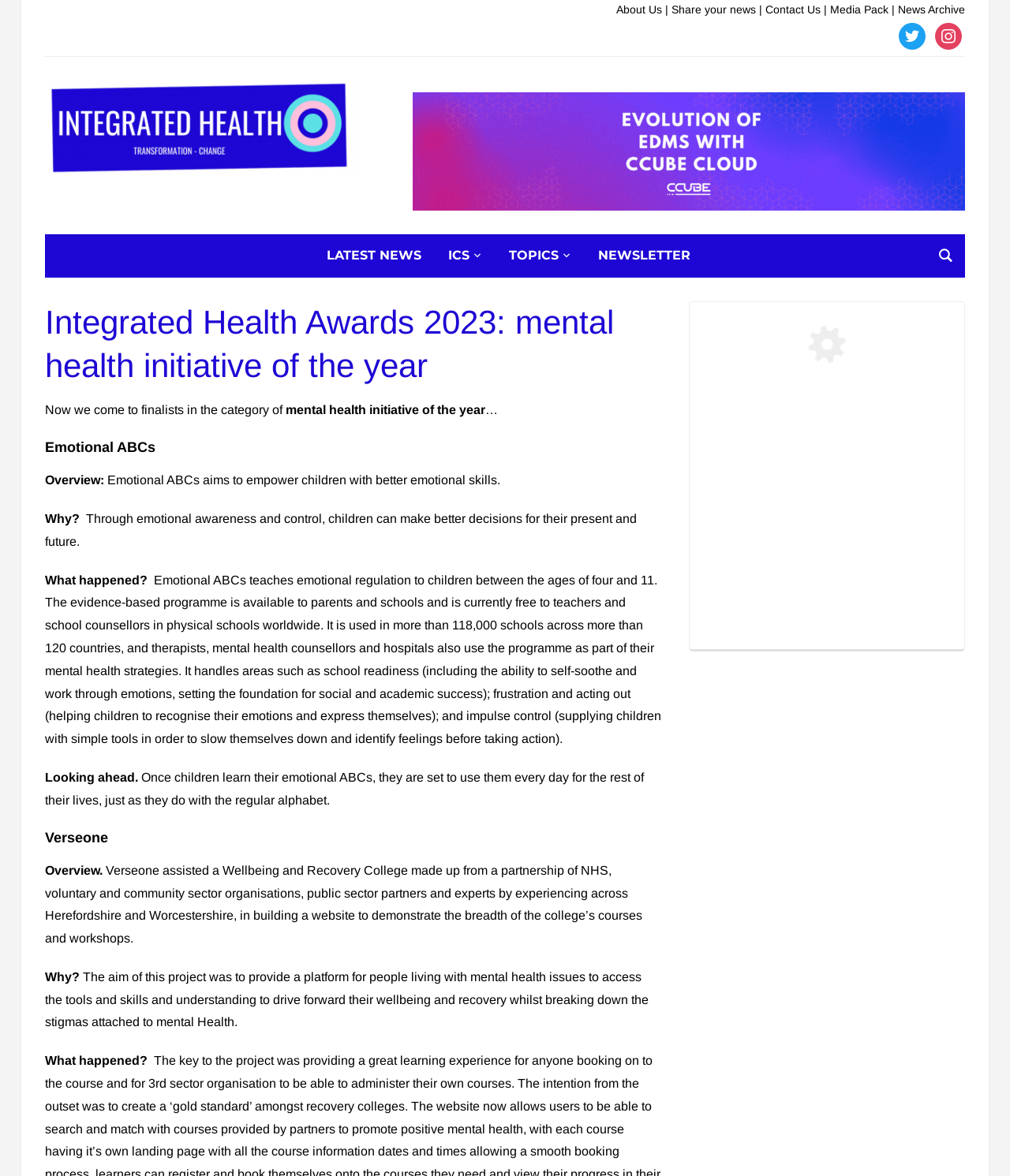Select the bounding box coordinates of the element I need to click to carry out the following instruction: "Check the latest news".

[0.324, 0.208, 0.418, 0.227]